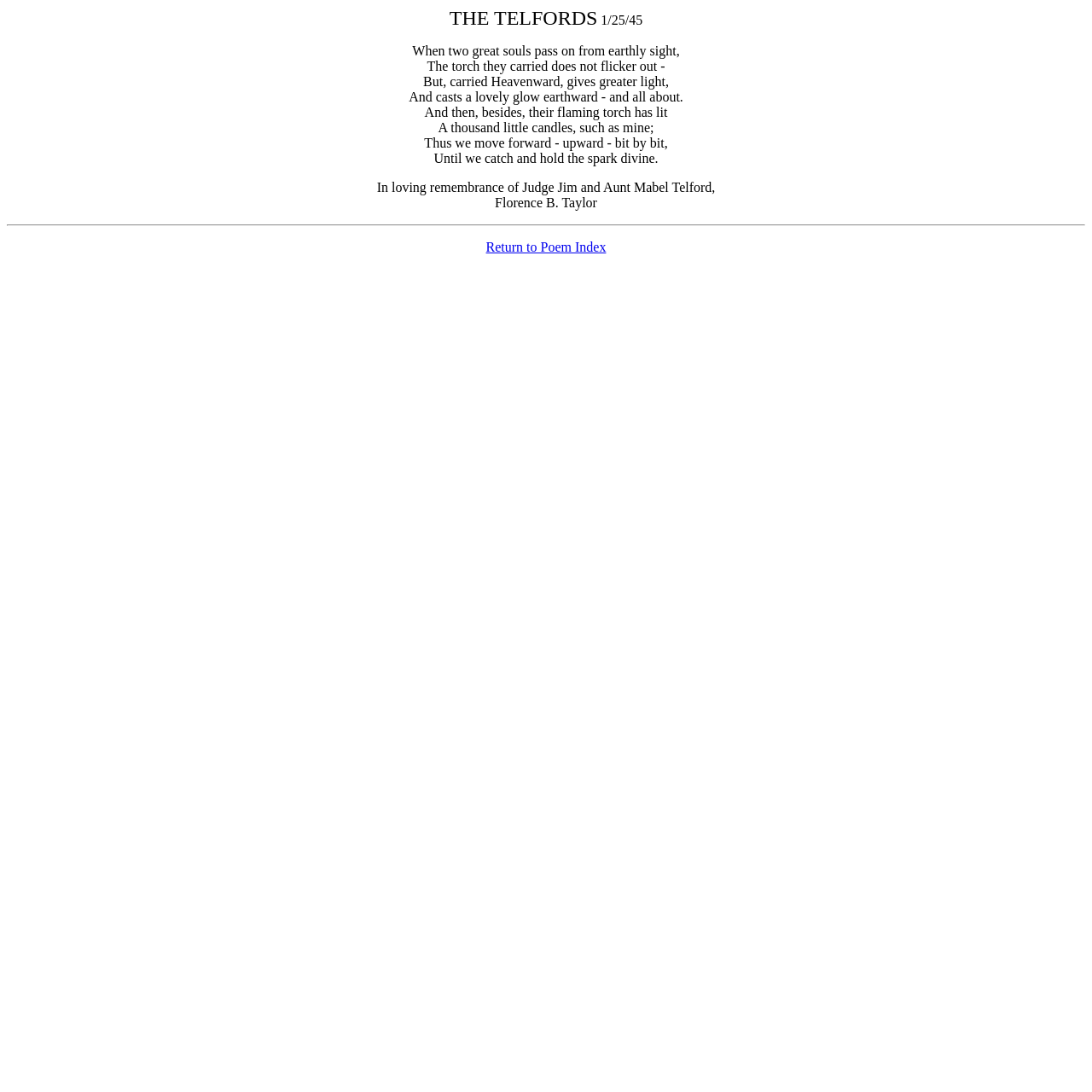Create a detailed description of the webpage's content and layout.

The webpage is a tribute to Judge Jim and Aunt Mabel Telford, with a poem dedicated to their memory. At the top of the page, there is a date "1/25/45" centered. Below the date, a poem is presented in a series of lines, each with a slight indentation, creating a sense of rhythm. The poem's lines are positioned in the middle of the page, with a consistent spacing between them. The poem's content is a heartfelt reflection on the passing of great souls, with themes of legacy, remembrance, and spiritual growth.

Below the poem, there is a horizontal separator line that spans the width of the page. Underneath the separator, a message "In loving remembrance of Judge Jim and Aunt Mabel Telford" is centered, followed by the author's name "Florence B. Taylor" positioned slightly to the right. At the bottom of the page, a link "Return to Poem Index" is located, aligned to the right side of the page.